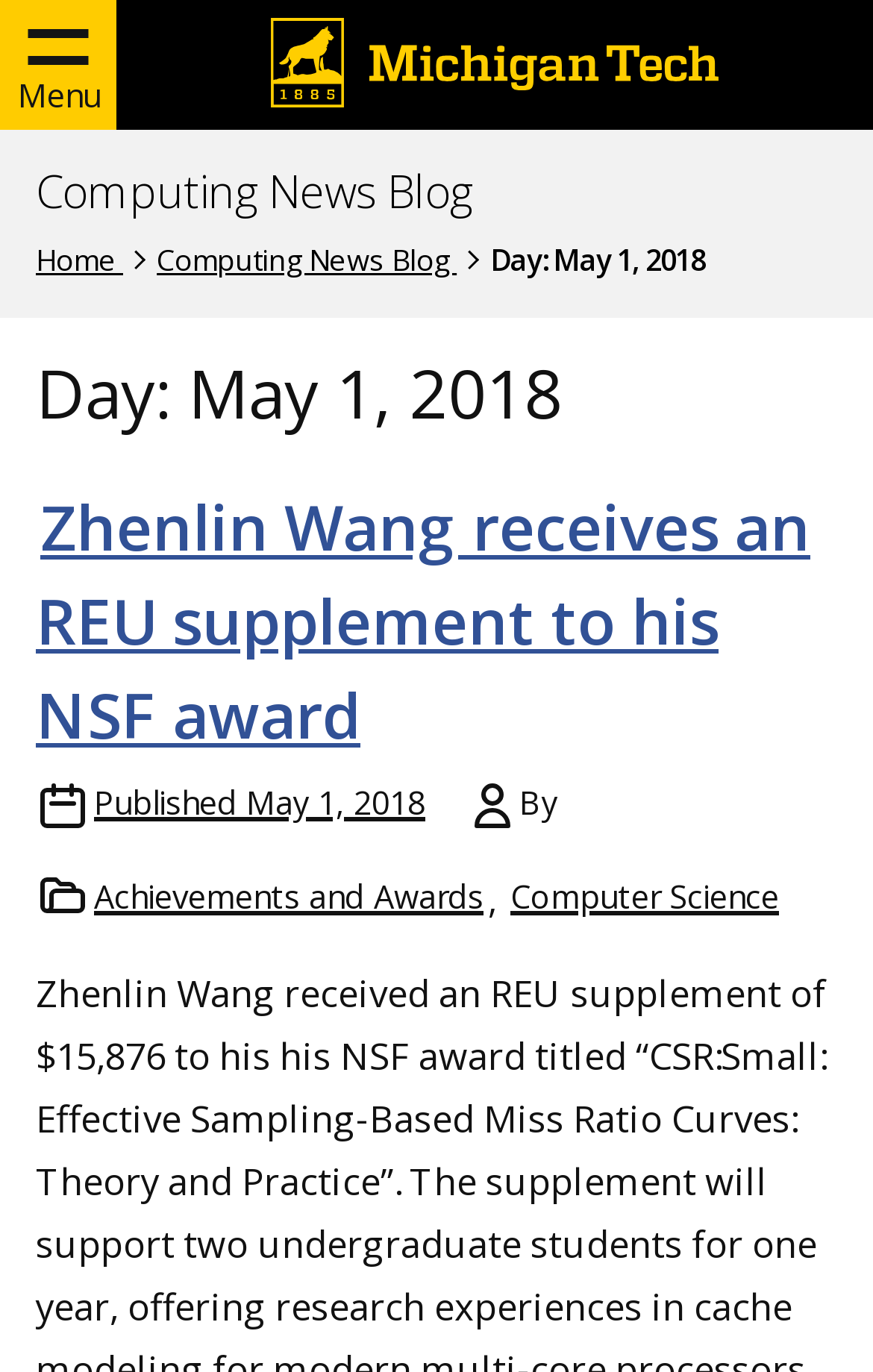Please determine the bounding box coordinates of the element's region to click for the following instruction: "Click the menu button".

[0.0, 0.0, 0.133, 0.095]